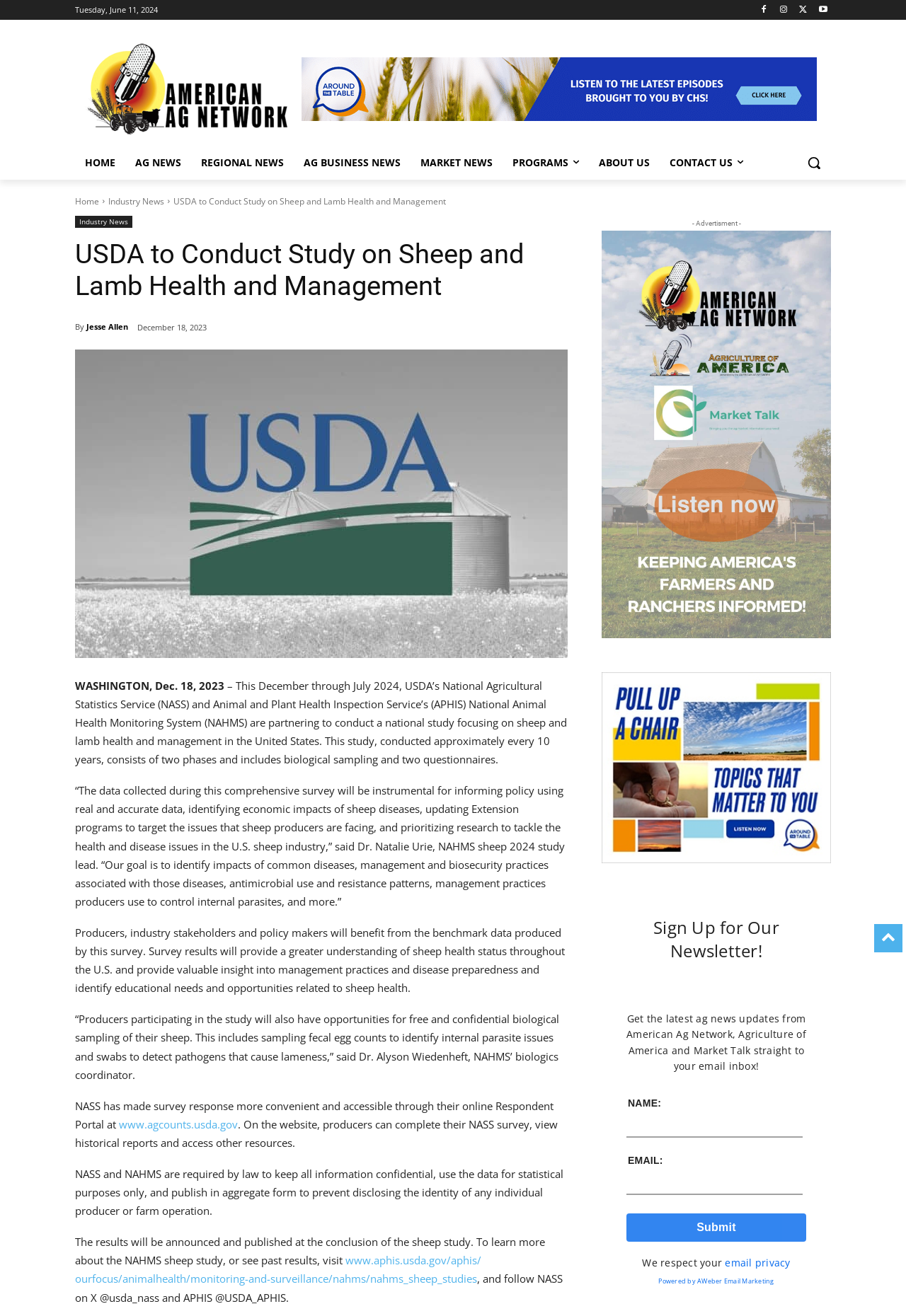What is the date of the news article?
Based on the image, answer the question with as much detail as possible.

The date of the news article can be found in the text 'WASHINGTON, Dec. 18, 2023' which is located in the middle of the webpage.